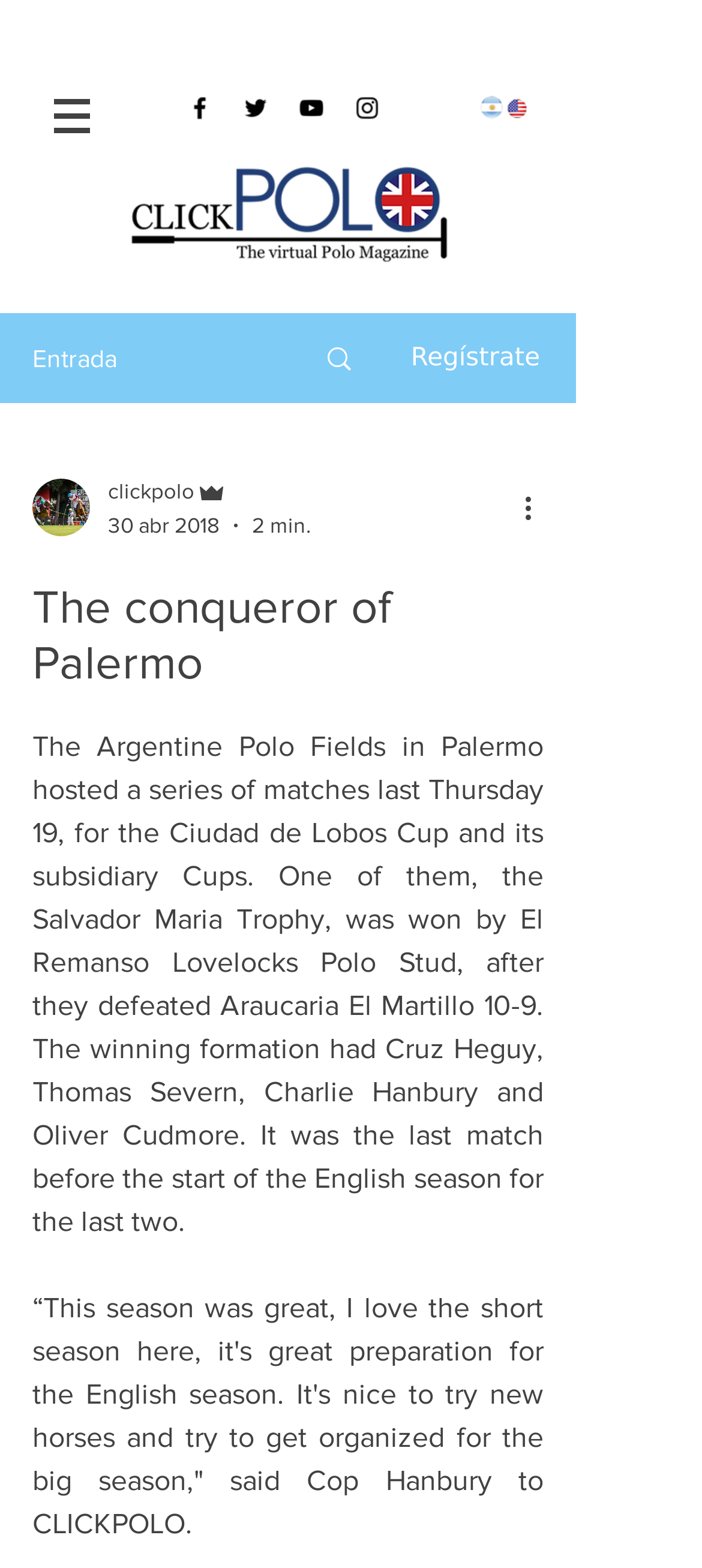Carefully observe the image and respond to the question with a detailed answer:
Who is the author of the article?

I searched the entire webpage and did not find any information about the author of the article.